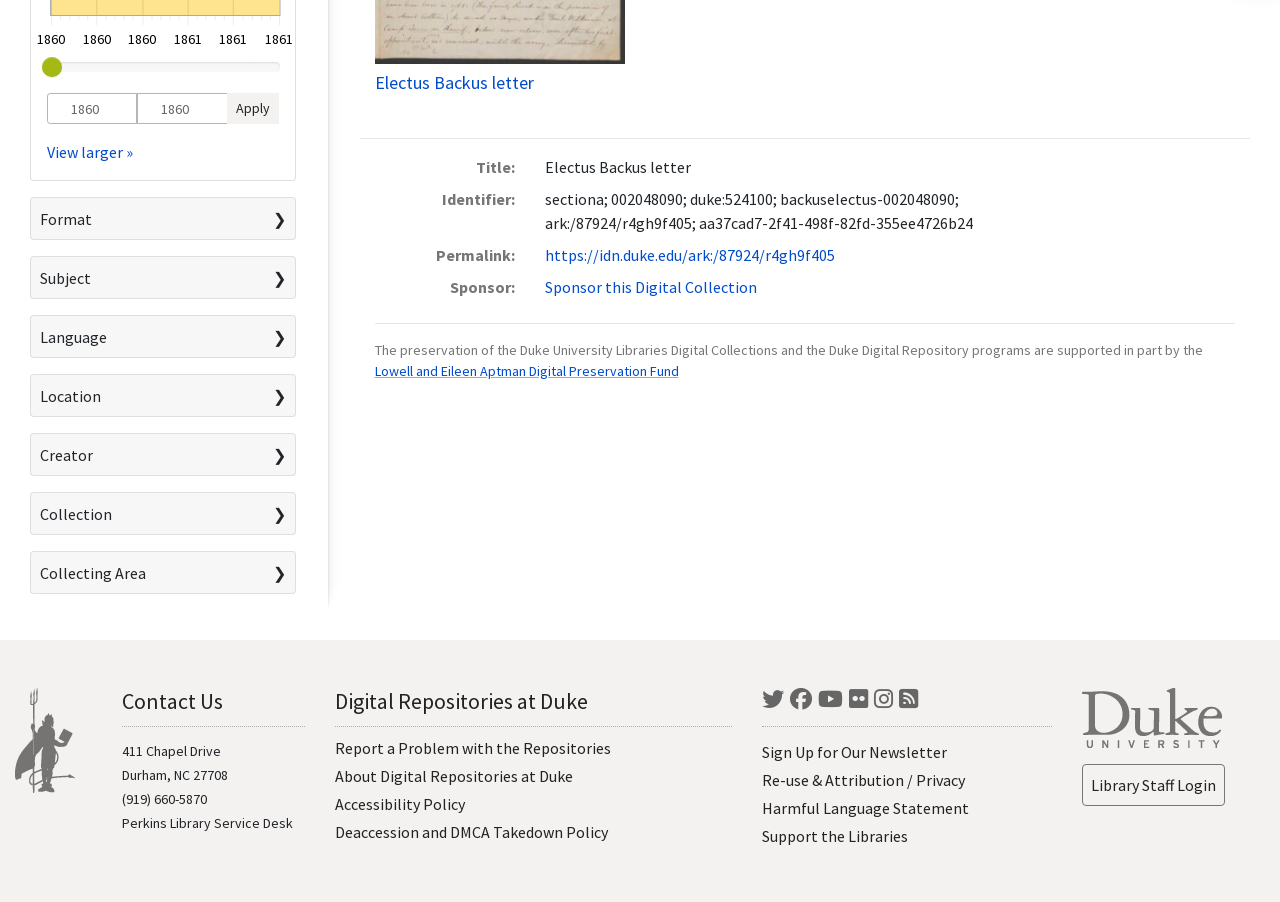Using the webpage screenshot, locate the HTML element that fits the following description and provide its bounding box: "Digital Repositories at Duke".

[0.262, 0.762, 0.459, 0.793]